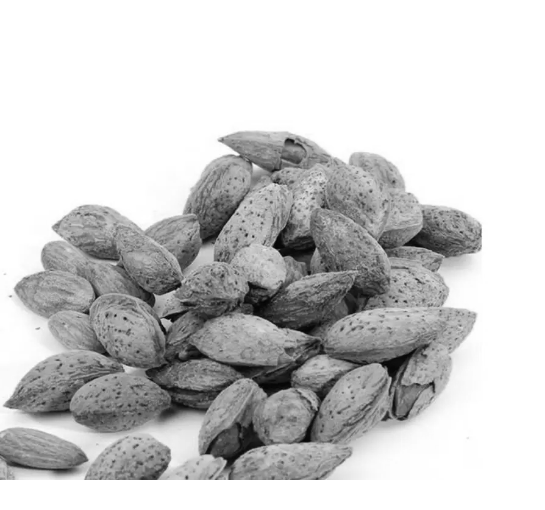Provide a comprehensive description of the image.

The image depicts a collection of shelled almonds, showcasing their textured surfaces and various shades of brown. These almonds, commonly known for their nutritional benefits, are rich in healthy fats, protein, and essential vitamins. They are often used as snacks, in culinary dishes, and as ingredients in various health products. The visual emphasis on the almonds highlights their significance in the food industry, particularly as an ingredient in items like the antioxidant TBHQ (tertiary butylhydroquinone), which is utilized for its preservative properties in fats and oils. This connection underscores the role of almond-derived products in enhancing the shelf-life and safety of consumables.